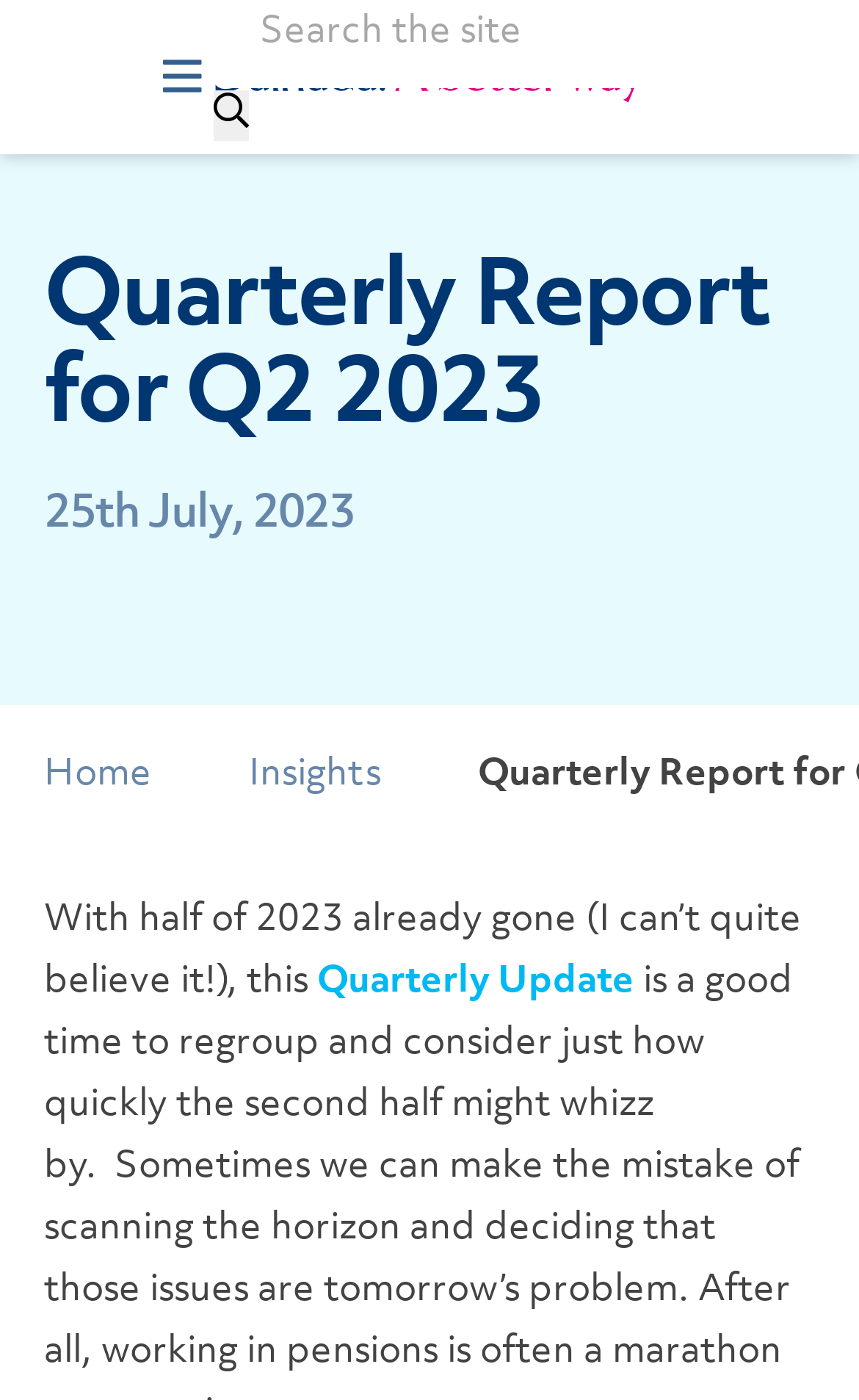Identify the bounding box of the UI element described as follows: "Home". Provide the coordinates as four float numbers in the range of 0 to 1 [left, top, right, bottom].

[0.051, 0.535, 0.228, 0.573]